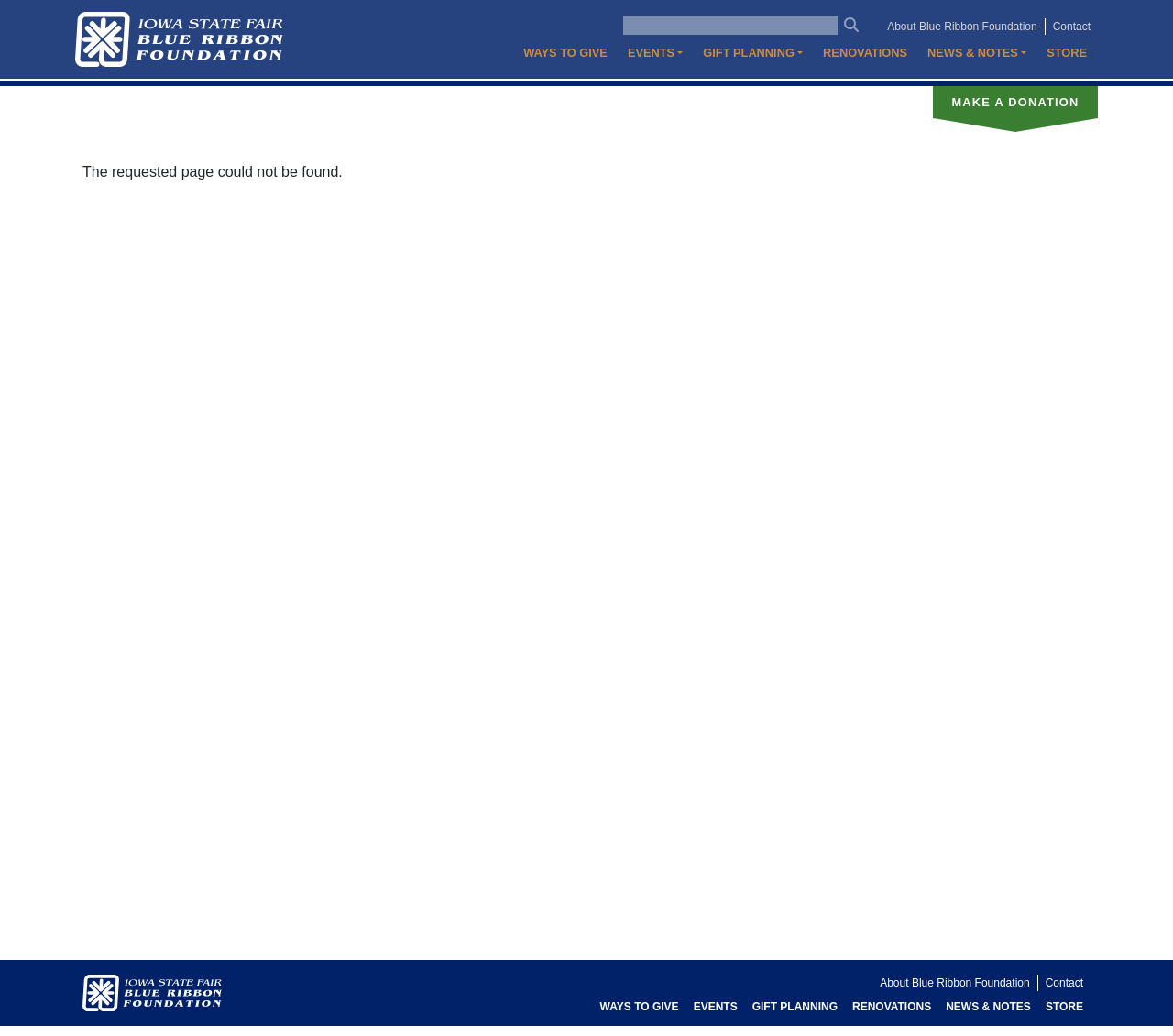What is the text on the button next to the search box?
Refer to the image and respond with a one-word or short-phrase answer.

Search